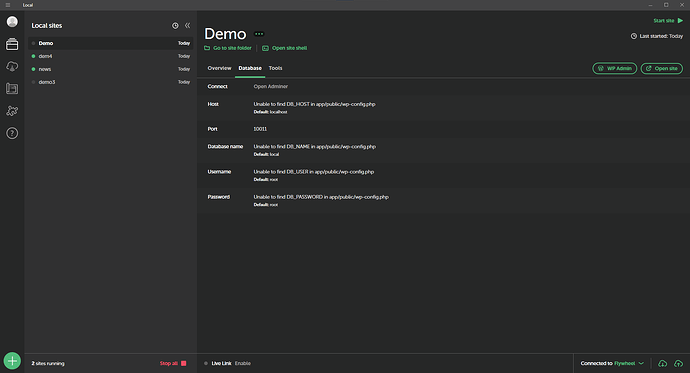Offer an in-depth caption for the image.

The image displays a user interface from a web application, presumably a local development environment for WordPress sites. The interface is dark-themed, showcasing a "Demo" site with various configuration details related to database connectivity. 

On the left side, there are sections labeled "Local sites," with multiple entries such as "demo1," "demo2," and "demo3," indicating different local projects or instances. The main panel highlights pertinent connection details:

- **Host**: Provides the URL or IP where the database is located.
- **Port**: Set to 10011, which is the communications port for the database.
- **Database Name, Username, and Password**: These fields display error messages indicating that values could not be found in the configuration file, suggesting that there may be misconfigurations in the setup process. 

The interface also includes buttons for managing the site, enabling users to start or stop servers, access the site's administrator area, and open a terminal shell for further database or code management. This setup is typical for developers working on WordPress sites using a local environment, aiming to streamline the development and debugging processes.